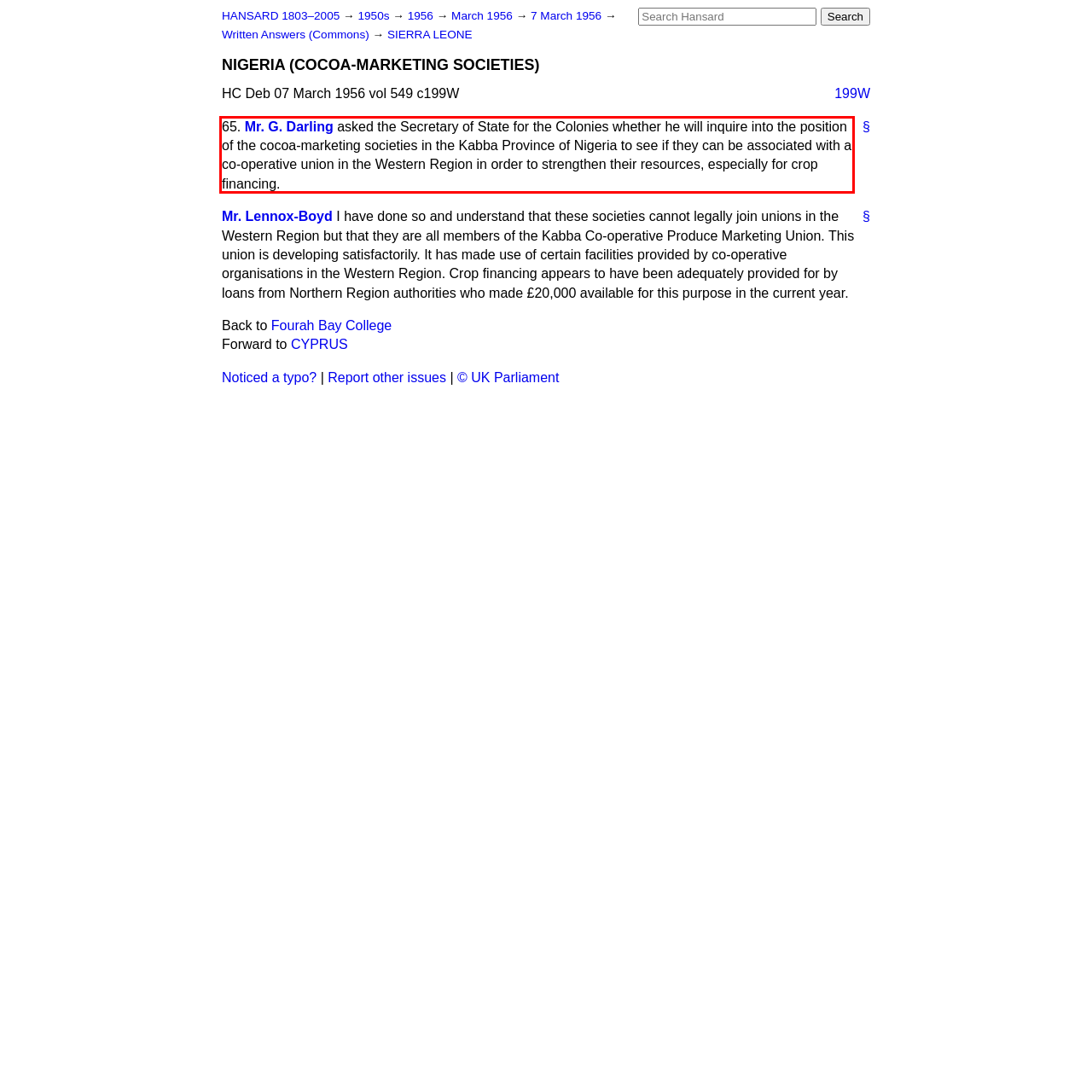Please look at the screenshot provided and find the red bounding box. Extract the text content contained within this bounding box.

asked the Secretary of State for the Colonies whether he will inquire into the position of the cocoa-marketing societies in the Kabba Province of Nigeria to see if they can be associated with a co-operative union in the Western Region in order to strengthen their resources, especially for crop financing.